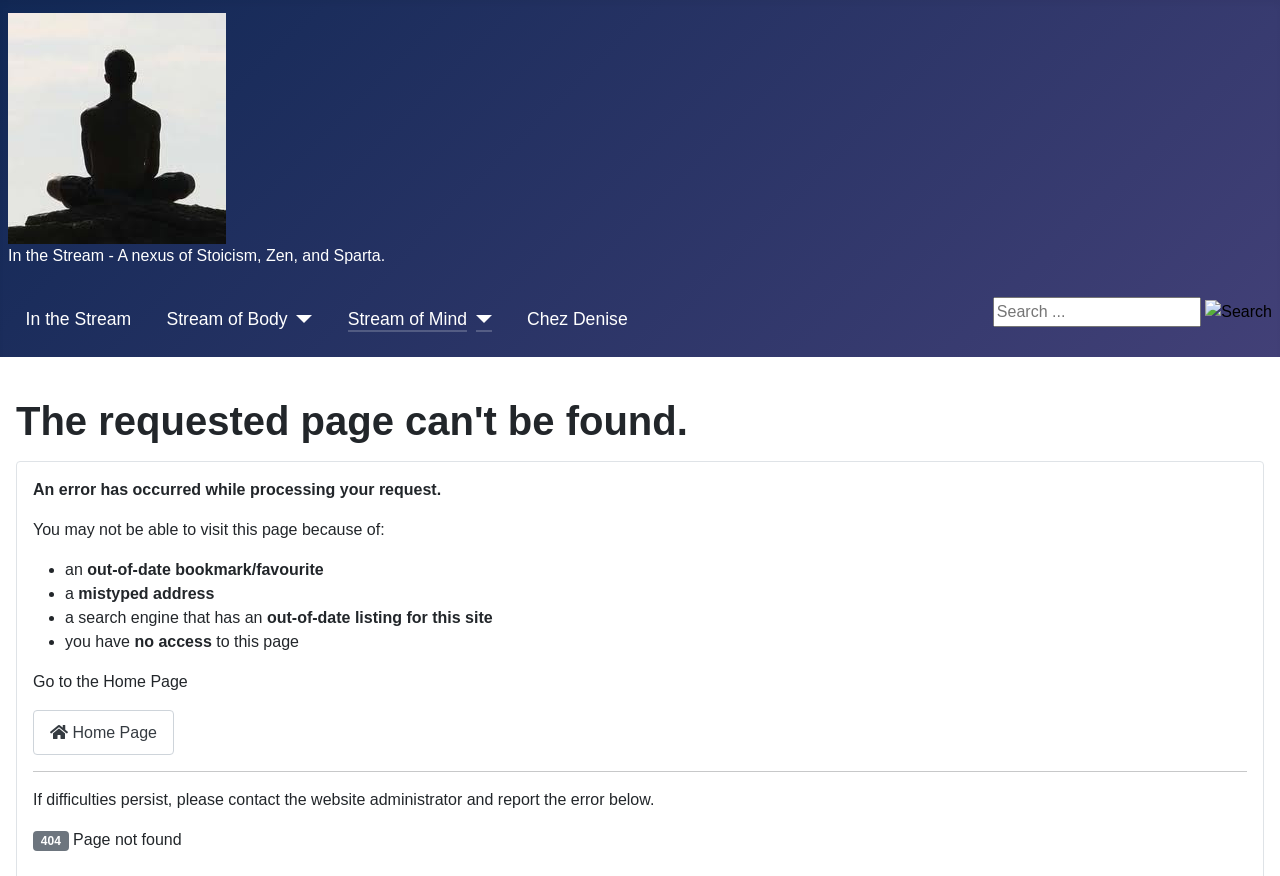Locate the bounding box coordinates of the clickable part needed for the task: "Click the 'Stream of Mind' button".

[0.365, 0.349, 0.384, 0.379]